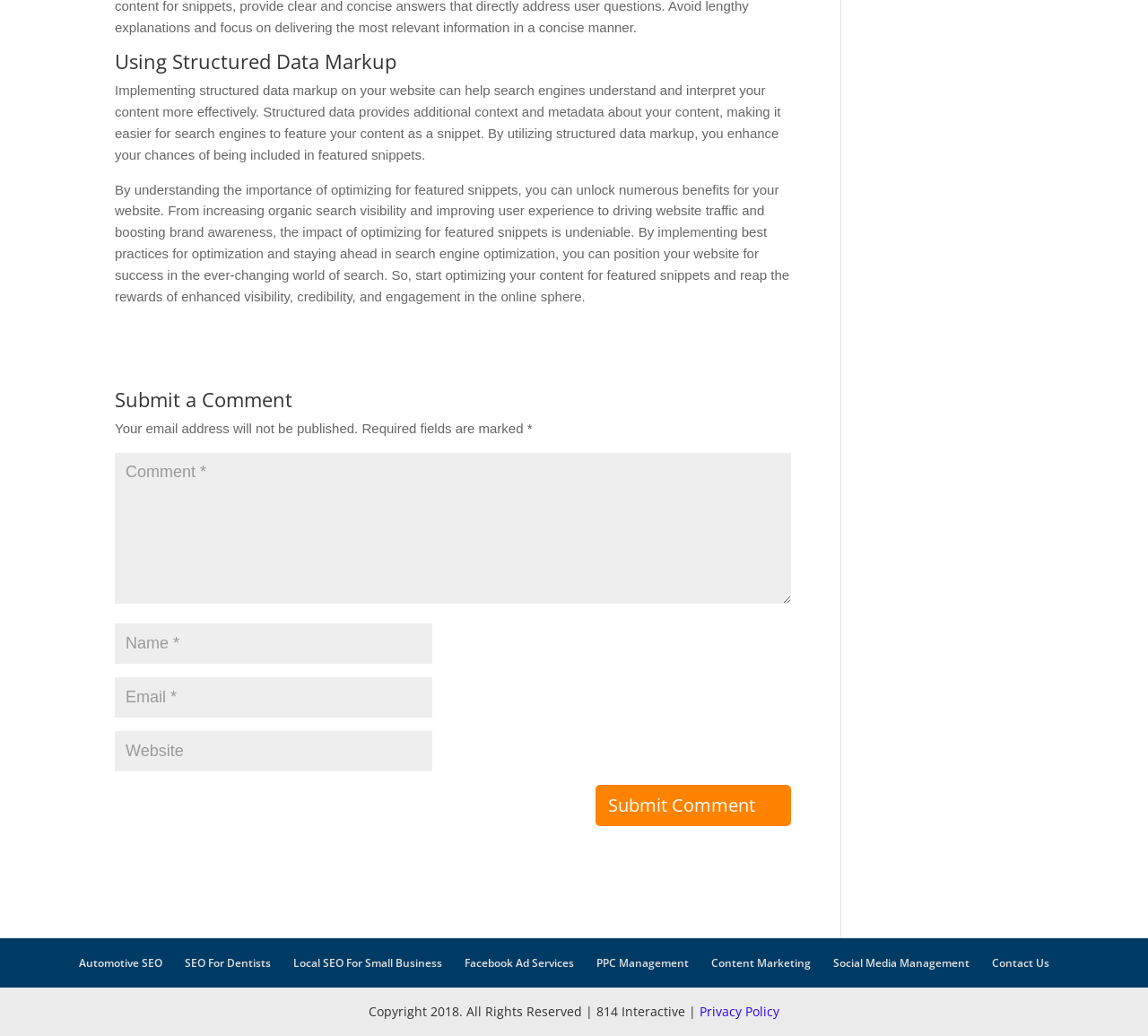What is required to submit a comment?
Using the visual information from the image, give a one-word or short-phrase answer.

Name, Email, Comment